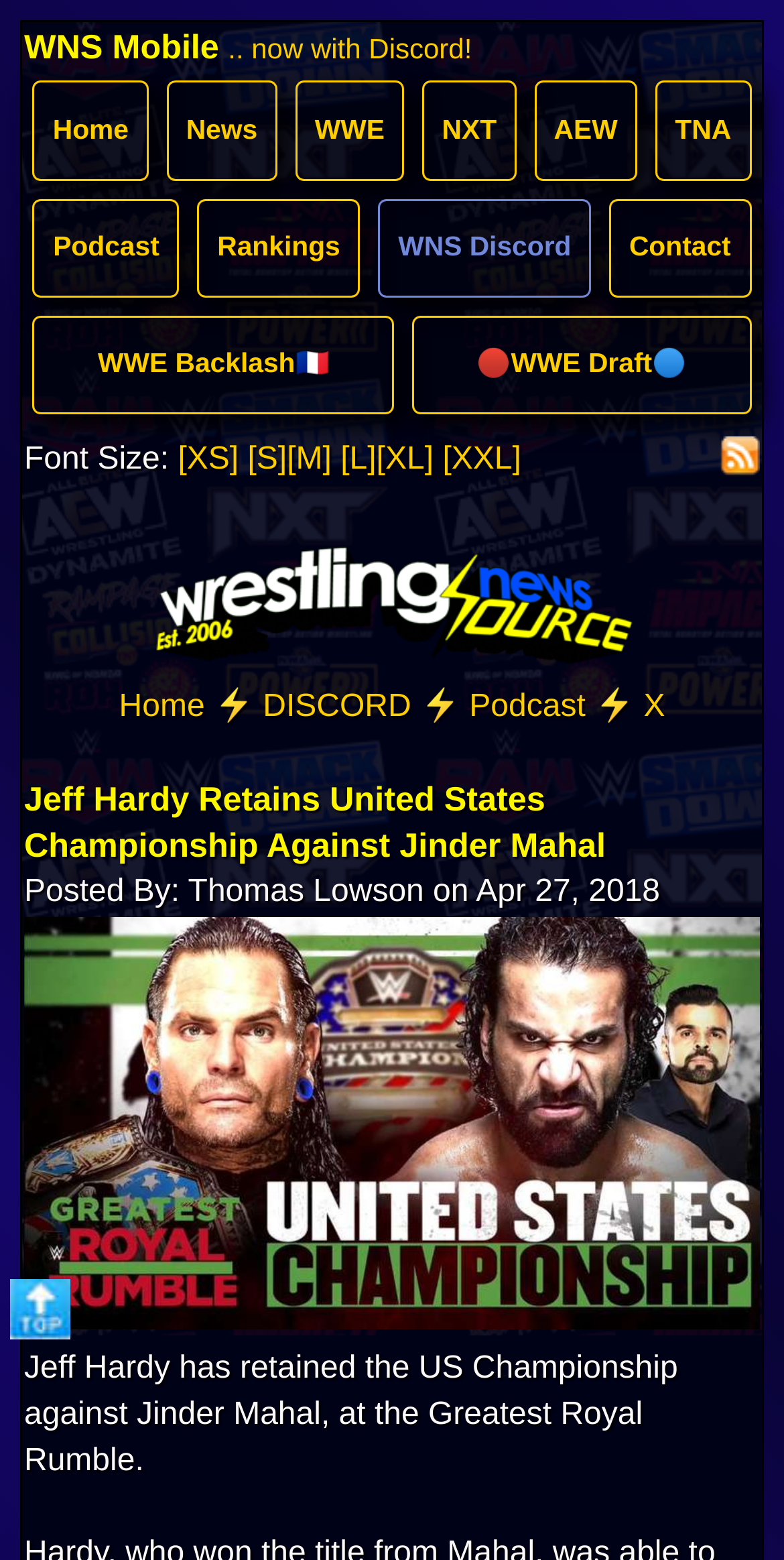Based on the description "AEW", find the bounding box of the specified UI element.

[0.801, 0.061, 0.957, 0.137]